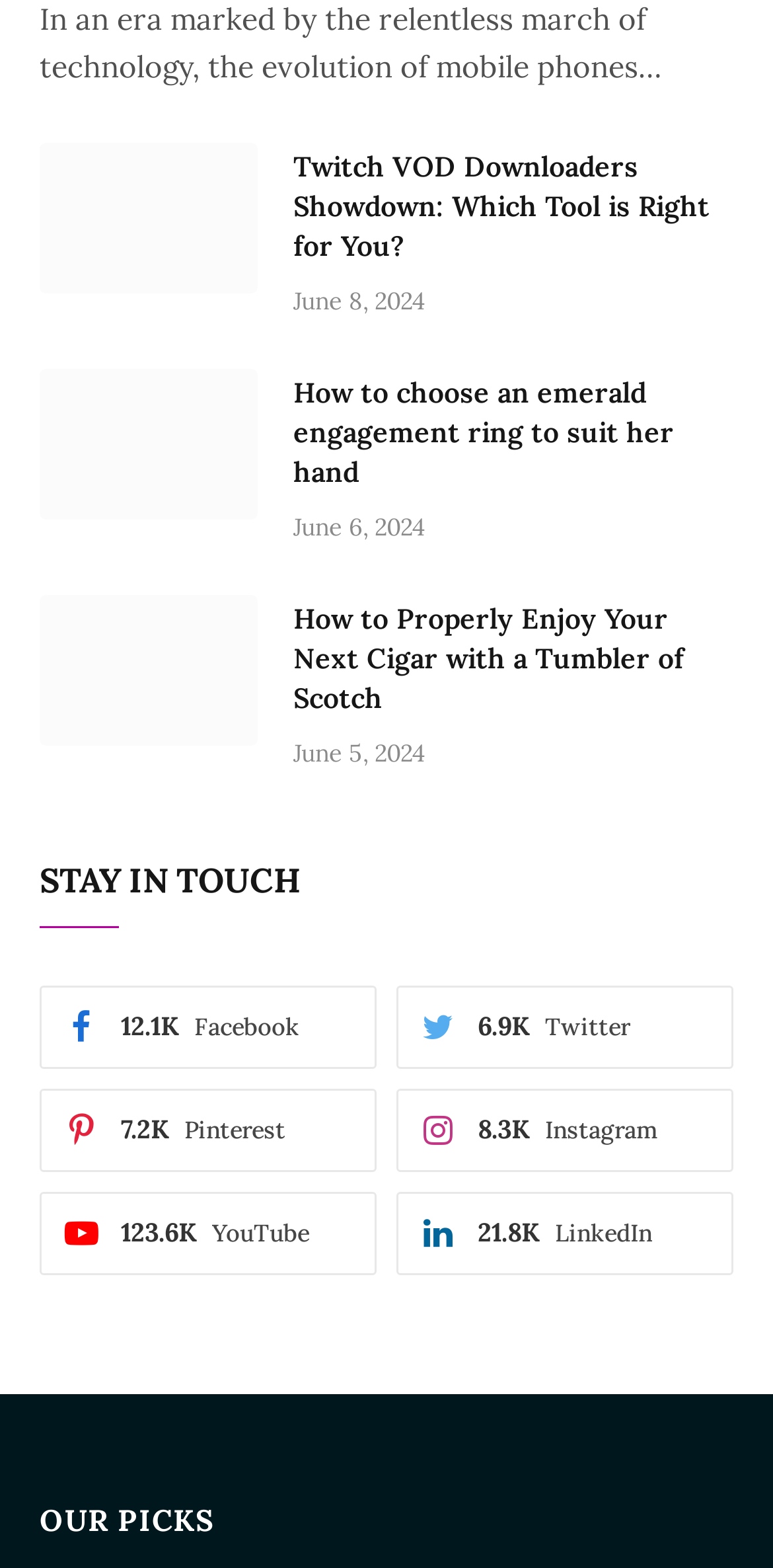Locate the bounding box coordinates of the area where you should click to accomplish the instruction: "Check the Facebook page".

[0.051, 0.629, 0.487, 0.682]